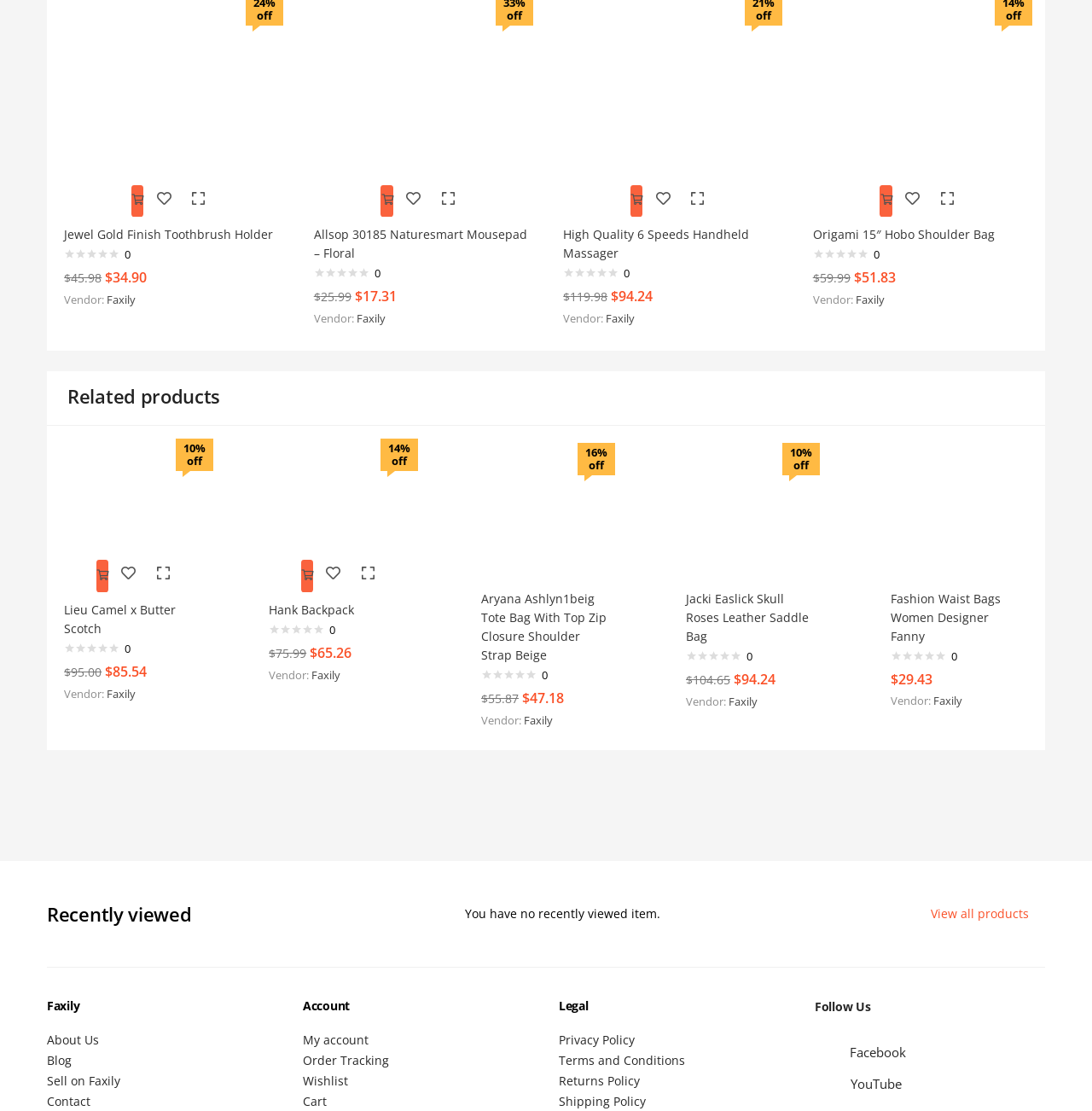Identify the bounding box for the described UI element: "Jewel Gold Finish Toothbrush Holder".

[0.066, 0.194, 0.219, 0.226]